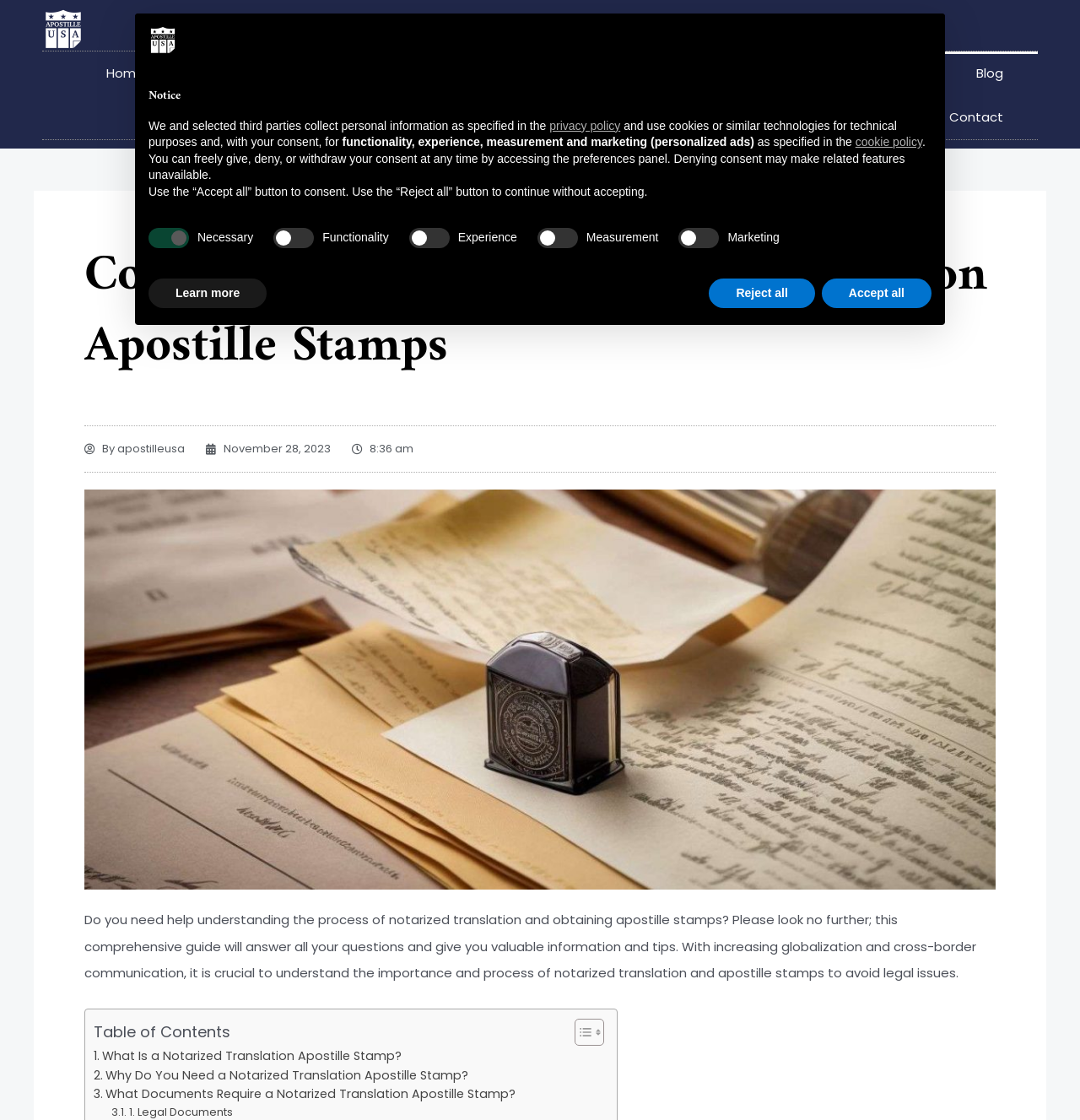What is the logo of the website?
Analyze the screenshot and provide a detailed answer to the question.

The logo of the website is located at the top left corner of the webpage, and it is an image with the text 'Apostille USA' written on it.